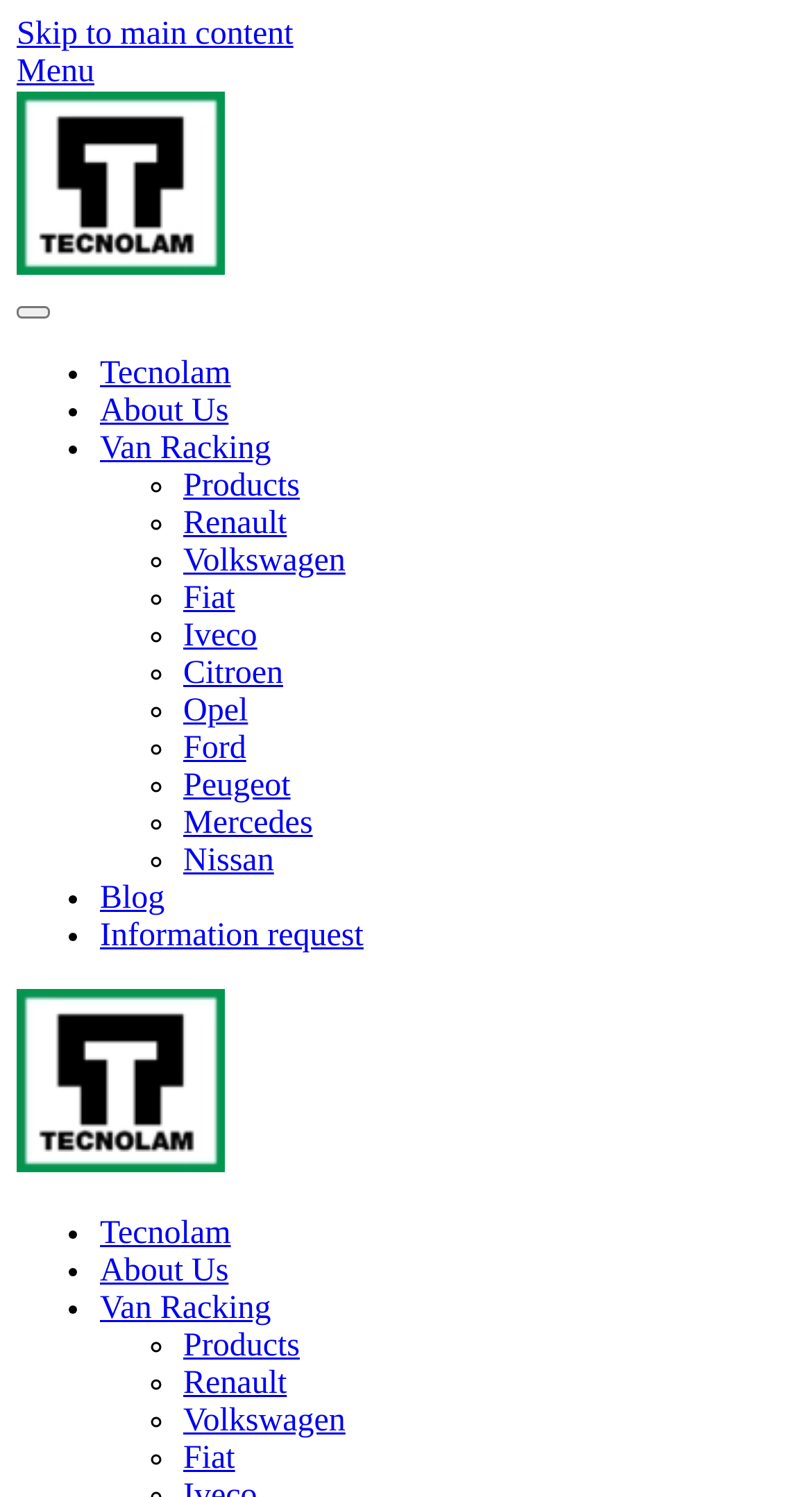Locate and generate the text content of the webpage's heading.

What You Need To Know About Ford Transit Dimensions